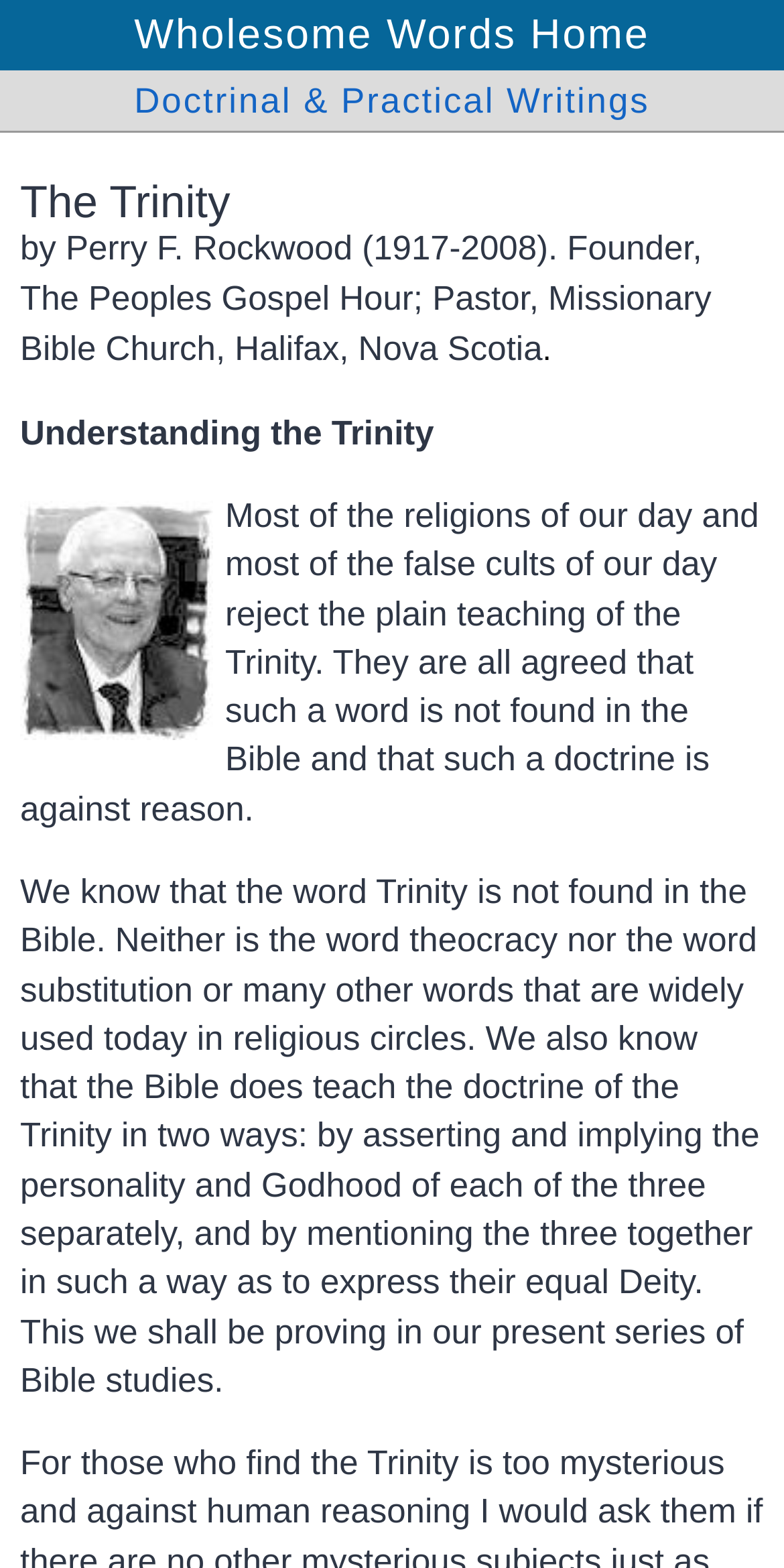Determine the bounding box coordinates for the UI element with the following description: "Wholesome Words Home". The coordinates should be four float numbers between 0 and 1, represented as [left, top, right, bottom].

[0.0, 0.0, 1.0, 0.045]